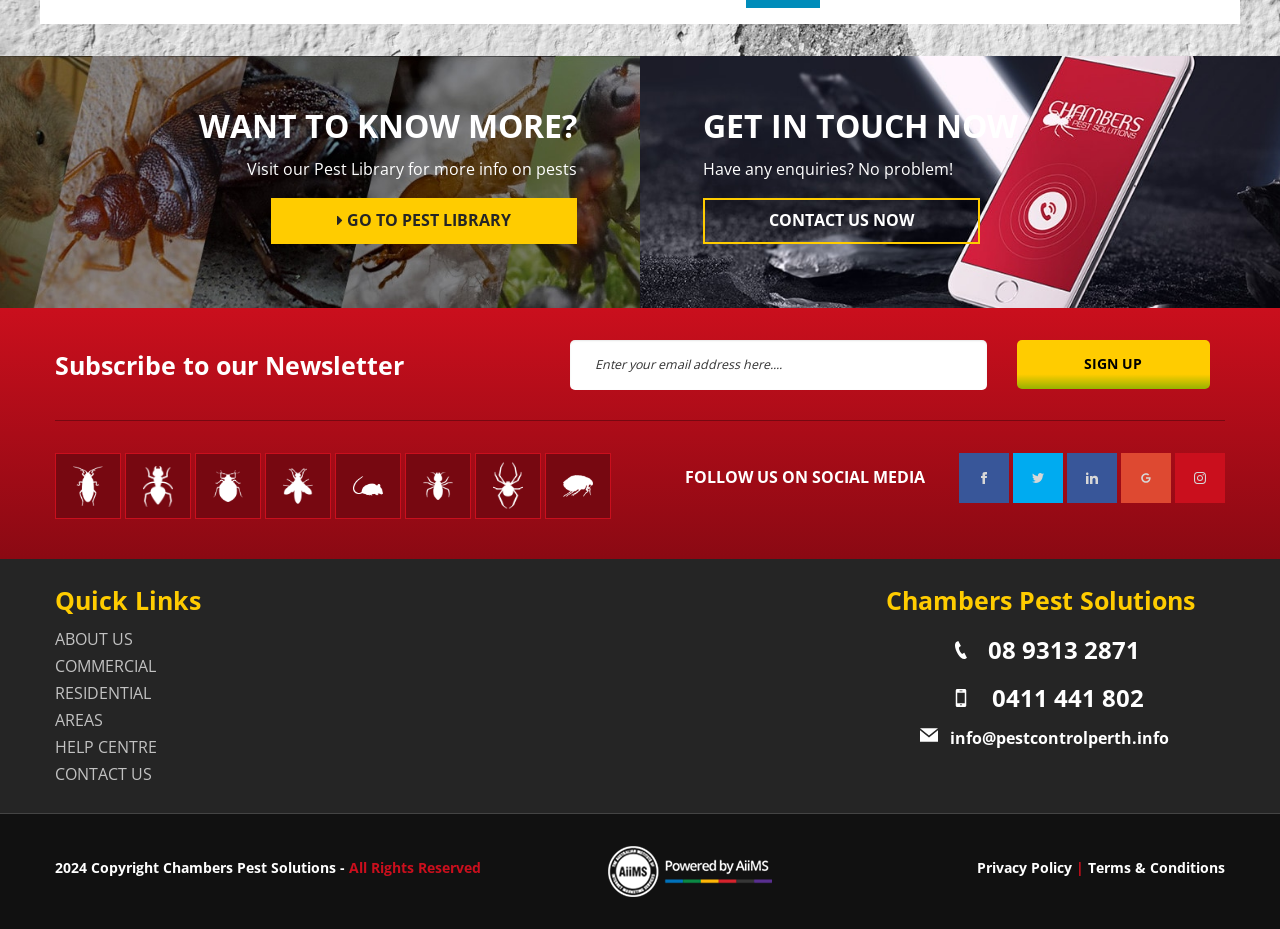Given the element description, predict the bounding box coordinates in the format (top-left x, top-left y, bottom-right x, bottom-right y), using floating point numbers between 0 and 1: Residential

[0.043, 0.732, 0.118, 0.761]